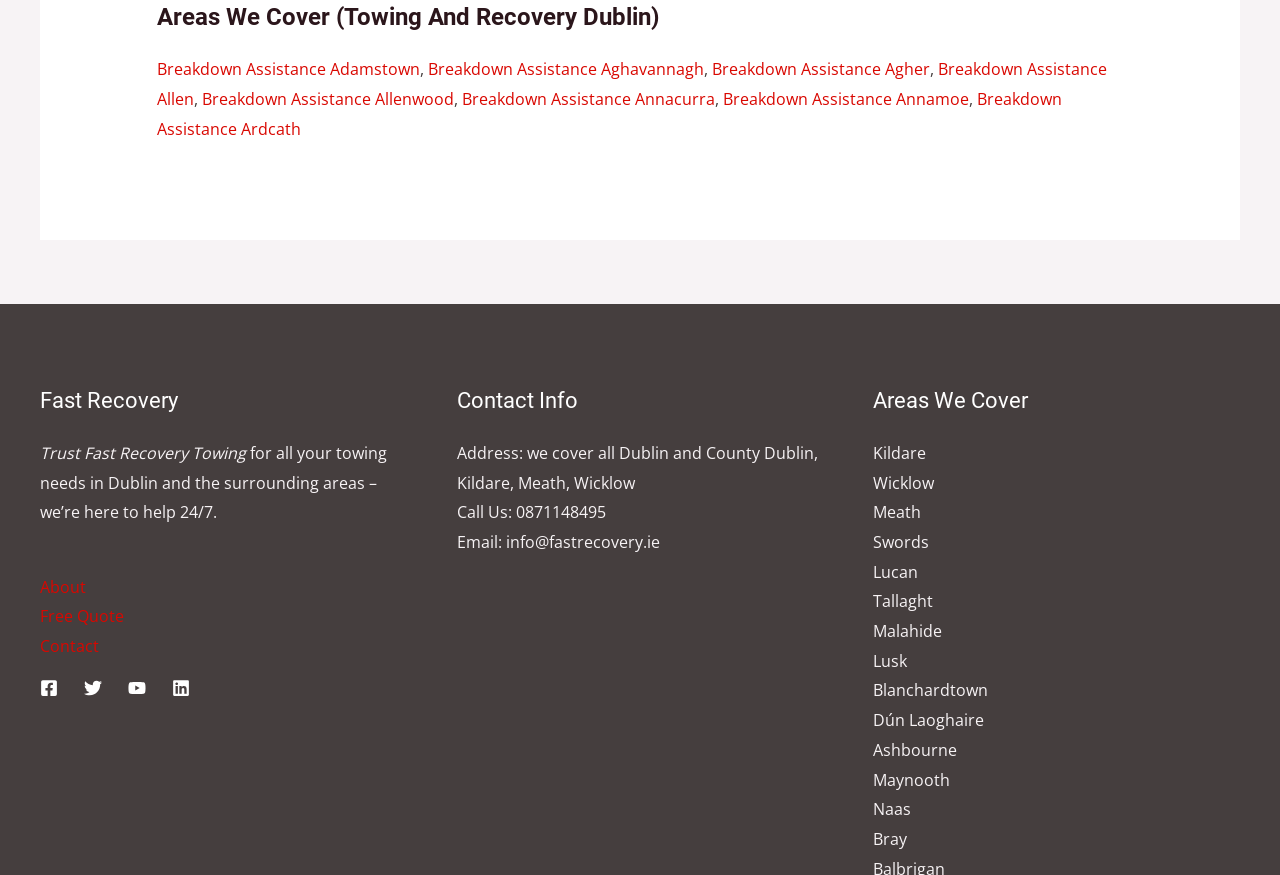What is the primary service offered by Fast Recovery?
Based on the image, answer the question with as much detail as possible.

Based on the webpage, Fast Recovery is a towing service that provides breakdown assistance in Dublin and surrounding areas. The heading 'Fast Recovery' and the text 'Trust Fast Recovery Towing for all your towing needs...' suggest that towing is the primary service offered by Fast Recovery.